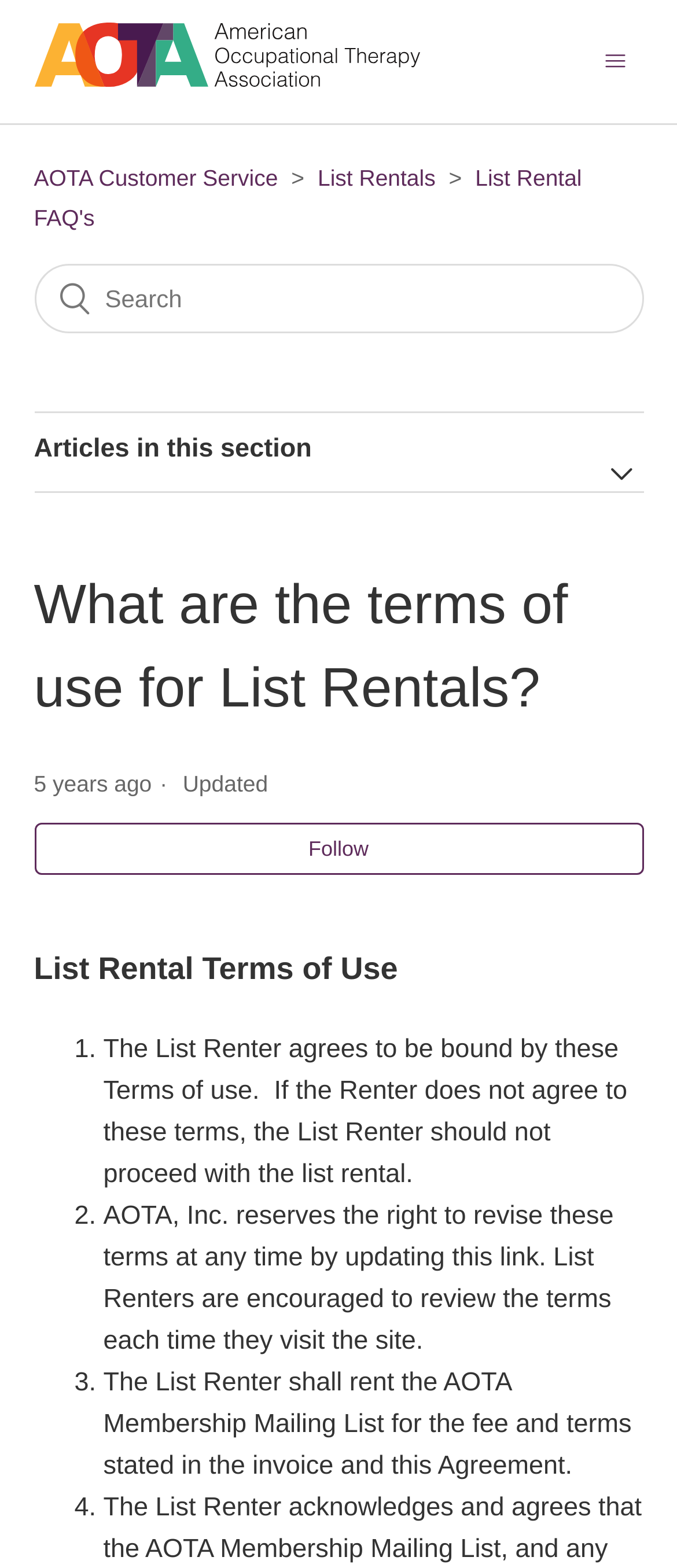How often should List Renters review the terms?
Refer to the image and provide a detailed answer to the question.

According to the terms, AOTA, Inc. reserves the right to revise the terms at any time by updating the link. Therefore, it is recommended that List Renters review the terms each time they visit the site to ensure they are aware of any changes.